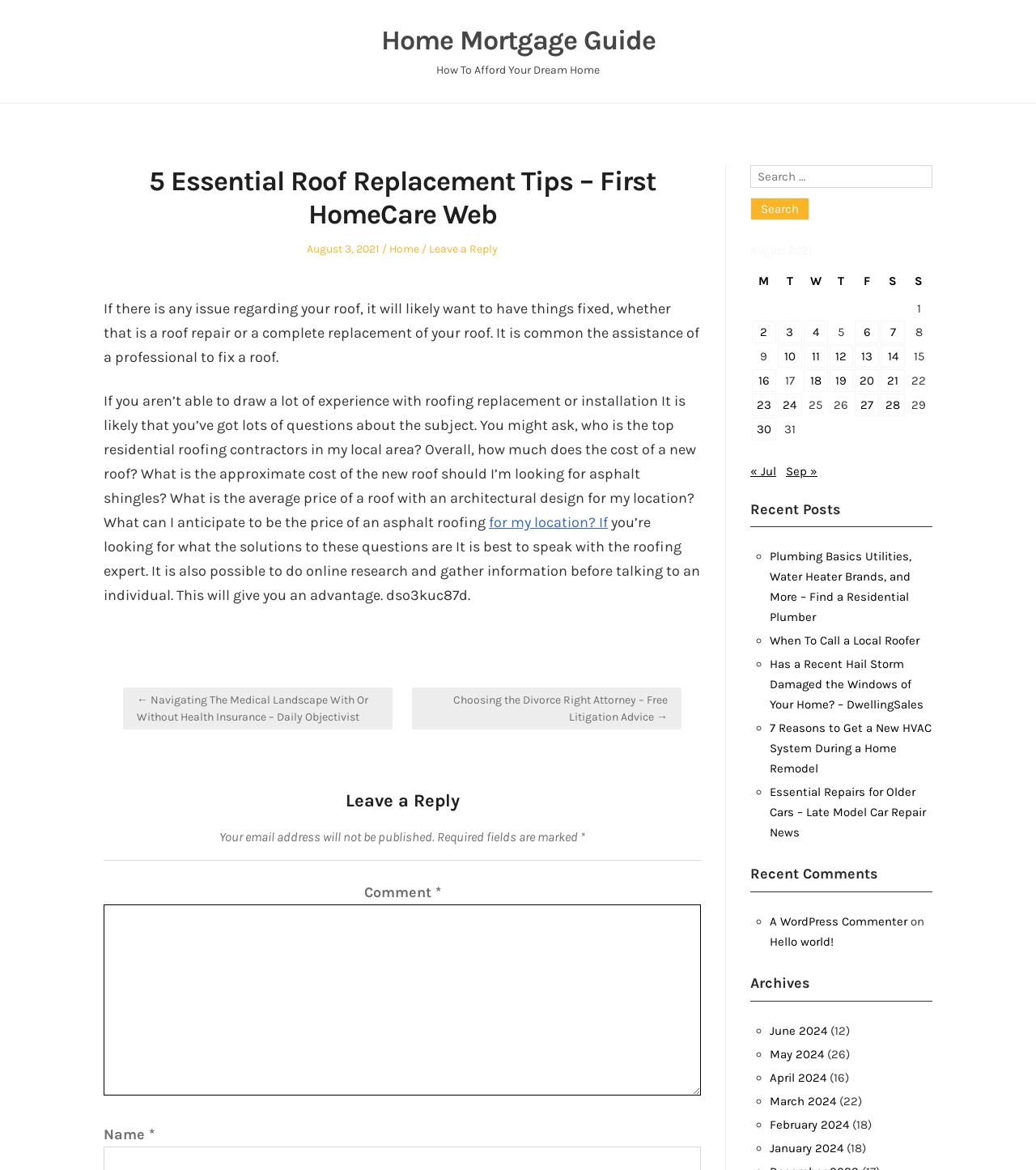Identify the bounding box coordinates for the element you need to click to achieve the following task: "Click on the 'Posts published on August 3, 2021' link". Provide the bounding box coordinates as four float numbers between 0 and 1, in the form [left, top, right, bottom].

[0.751, 0.274, 0.774, 0.293]